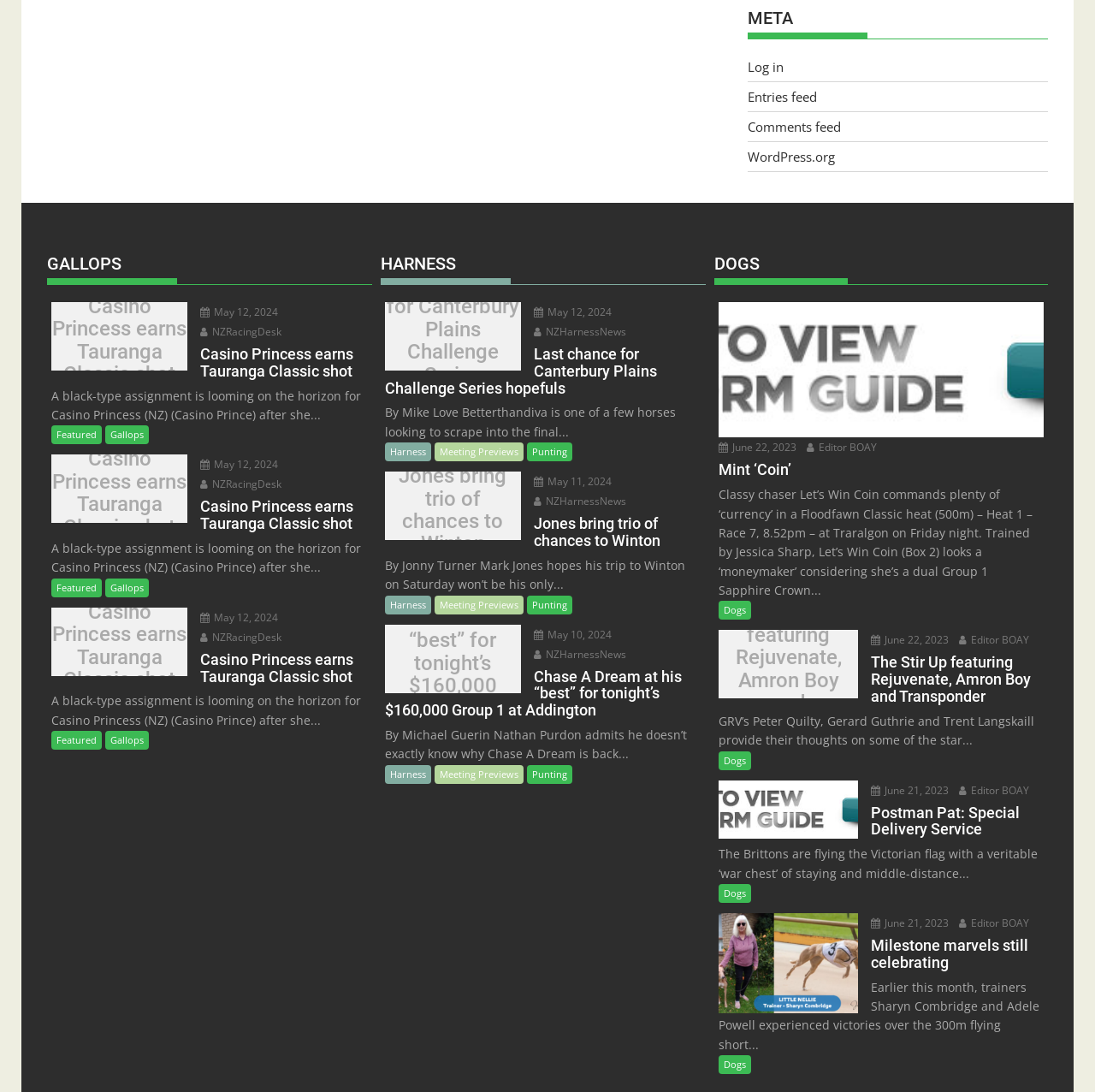Find the bounding box of the UI element described as follows: "June 21, 2023".

[0.796, 0.839, 0.867, 0.852]